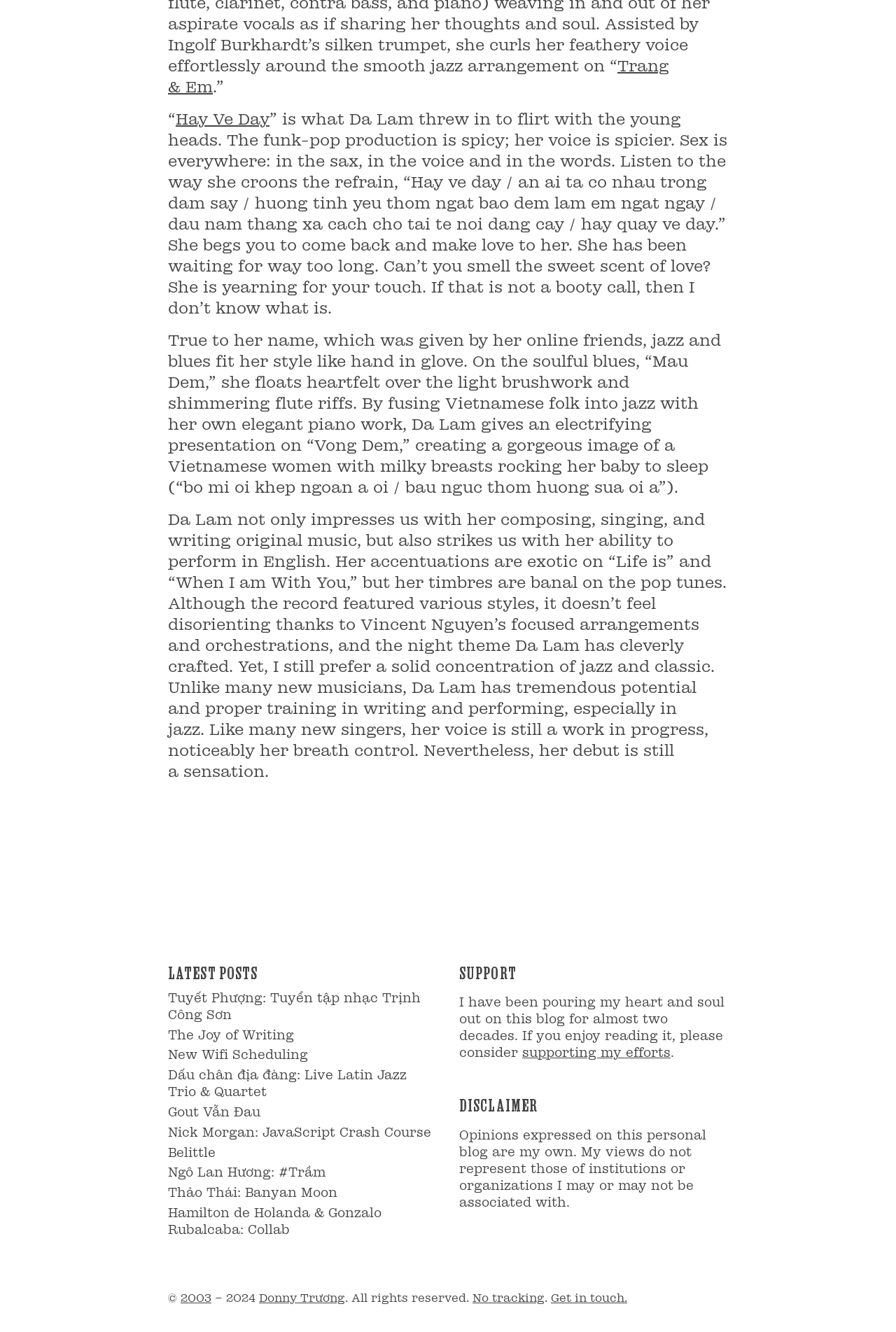Could you provide the bounding box coordinates for the portion of the screen to click to complete this instruction: "Support the blog"?

[0.583, 0.785, 0.748, 0.795]